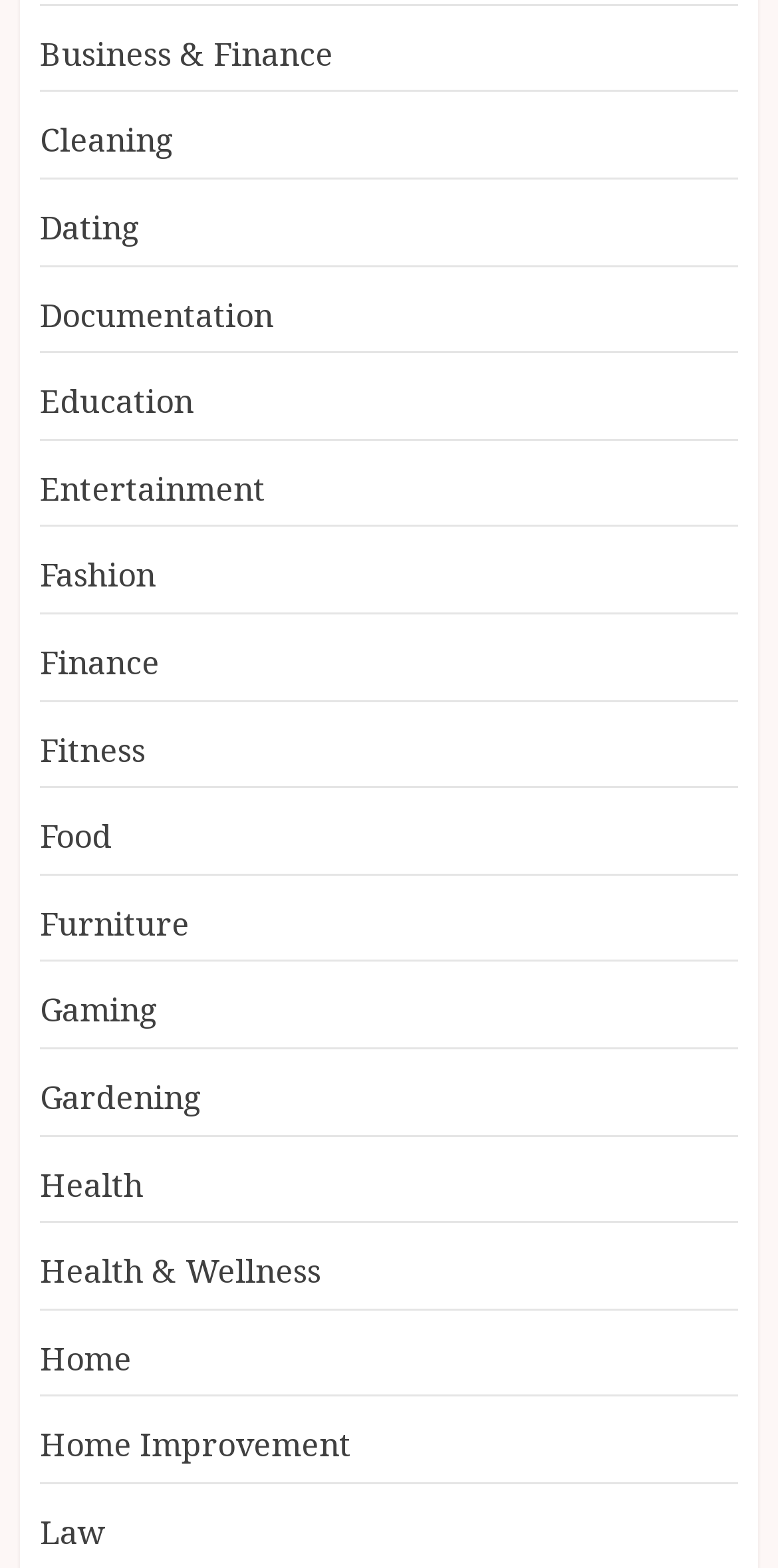Can you provide the bounding box coordinates for the element that should be clicked to implement the instruction: "Browse business and finance"?

[0.051, 0.02, 0.428, 0.049]